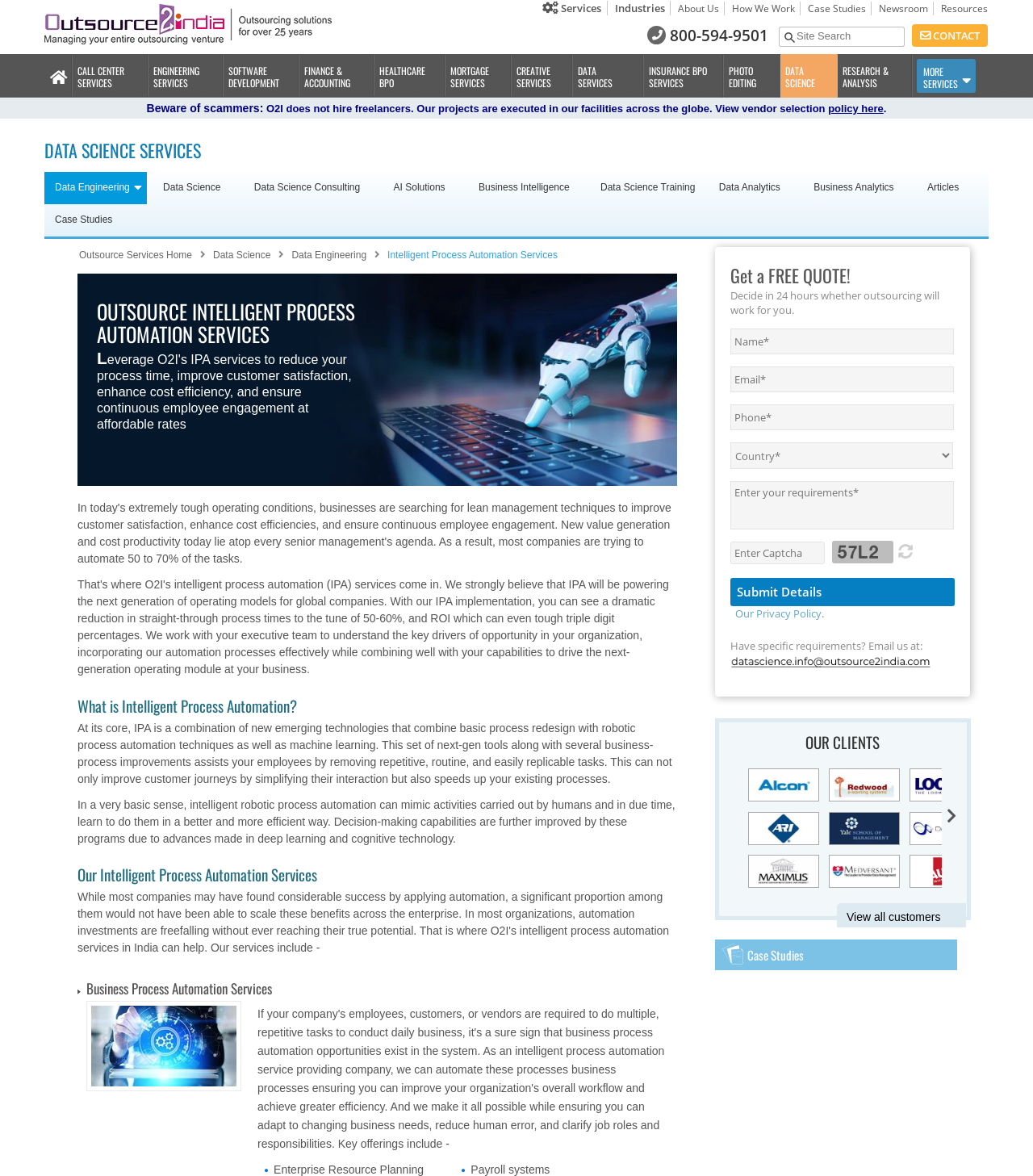Could you specify the bounding box coordinates for the clickable section to complete the following instruction: "Click the Get a FREE QUOTE button"?

[0.707, 0.492, 0.924, 0.516]